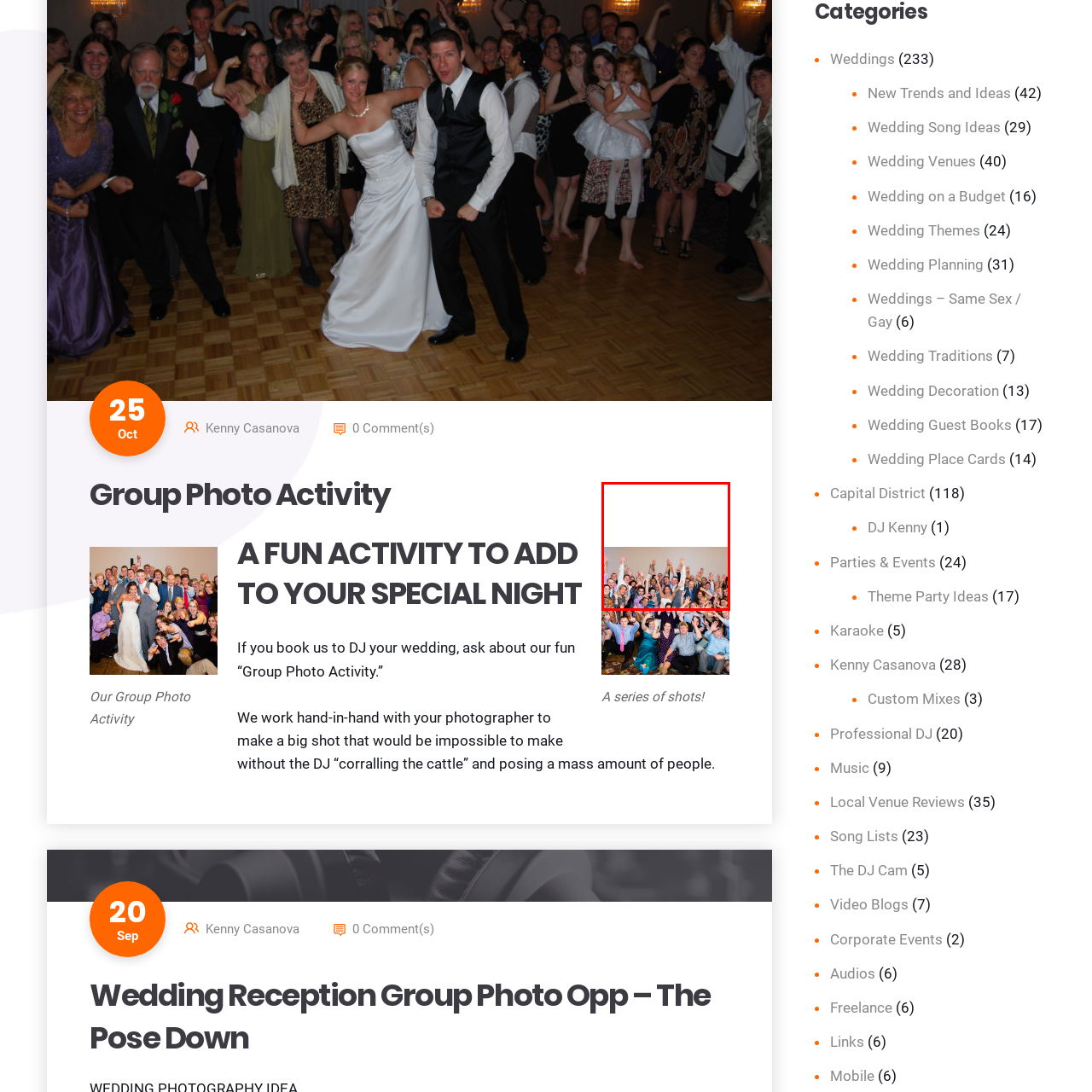What is the purpose of this activity?
Inspect the image area bounded by the red box and answer the question with a single word or a short phrase.

Creating lasting memories